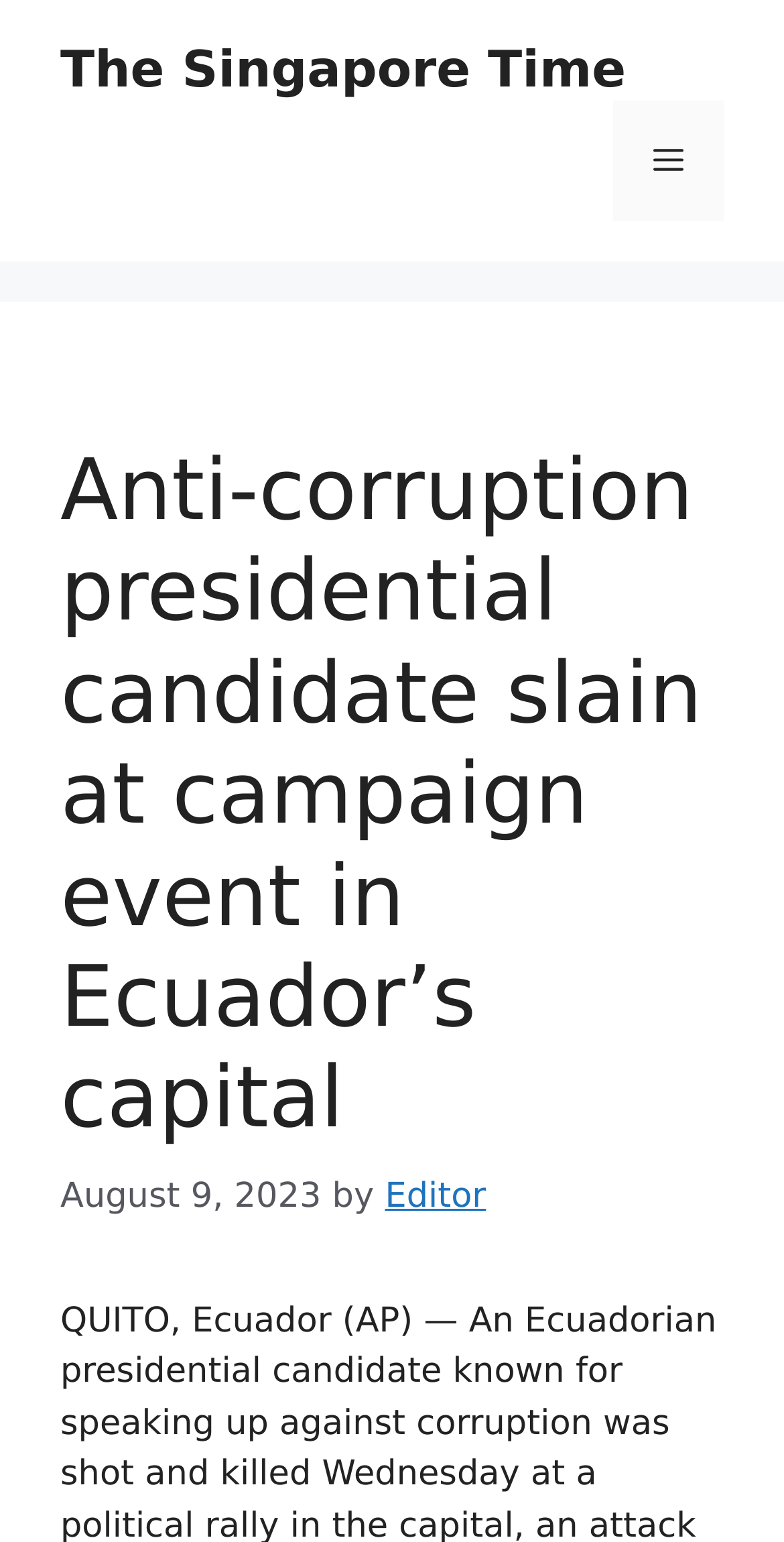Generate a thorough description of the webpage.

The webpage appears to be a news article page. At the top, there is a banner that spans the entire width of the page, containing a link to "The Singapore Time" on the left side and a mobile toggle button on the right side. The mobile toggle button is labeled as "Menu" and is not expanded.

Below the banner, there is a header section that occupies most of the page's width. It contains a heading that reads "Anti-corruption presidential candidate slain at campaign event in Ecuador’s capital", which is the title of the news article. 

Underneath the heading, there is a time stamp that indicates the article was published on "August 9, 2023". To the right of the time stamp, there is a phrase "by" followed by a link to the "Editor" of the article.

There are no images on the page. The layout is primarily composed of text elements, with a focus on the news article's title and publication information.